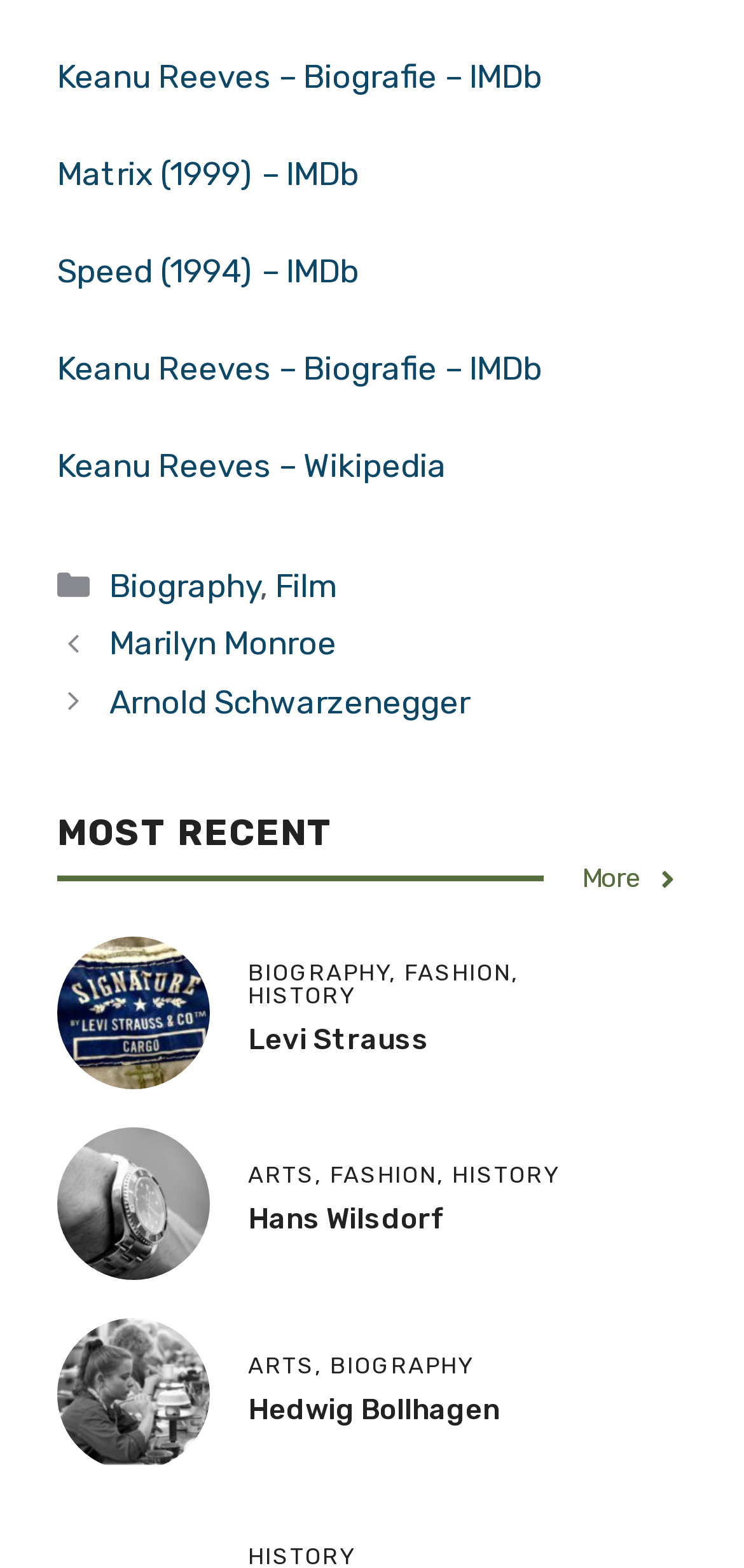How many headings are there in the section 'MOST RECENT'?
Please interpret the details in the image and answer the question thoroughly.

I found the heading 'MOST RECENT' and then looked at the subsequent elements, which are all headings, and counted them. There are five headings in total.